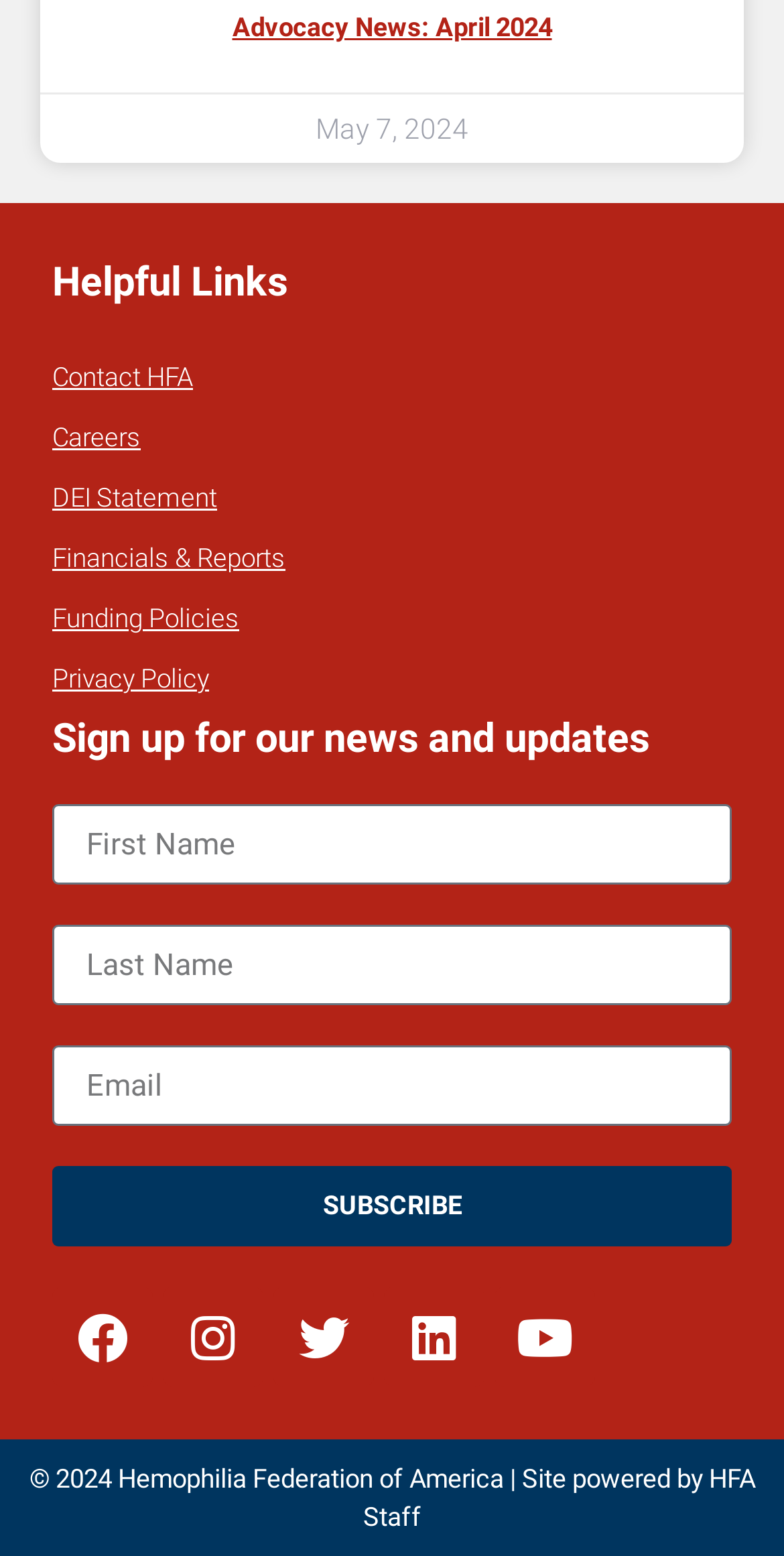Answer the following in one word or a short phrase: 
What is the purpose of the textboxes?

To sign up for news and updates